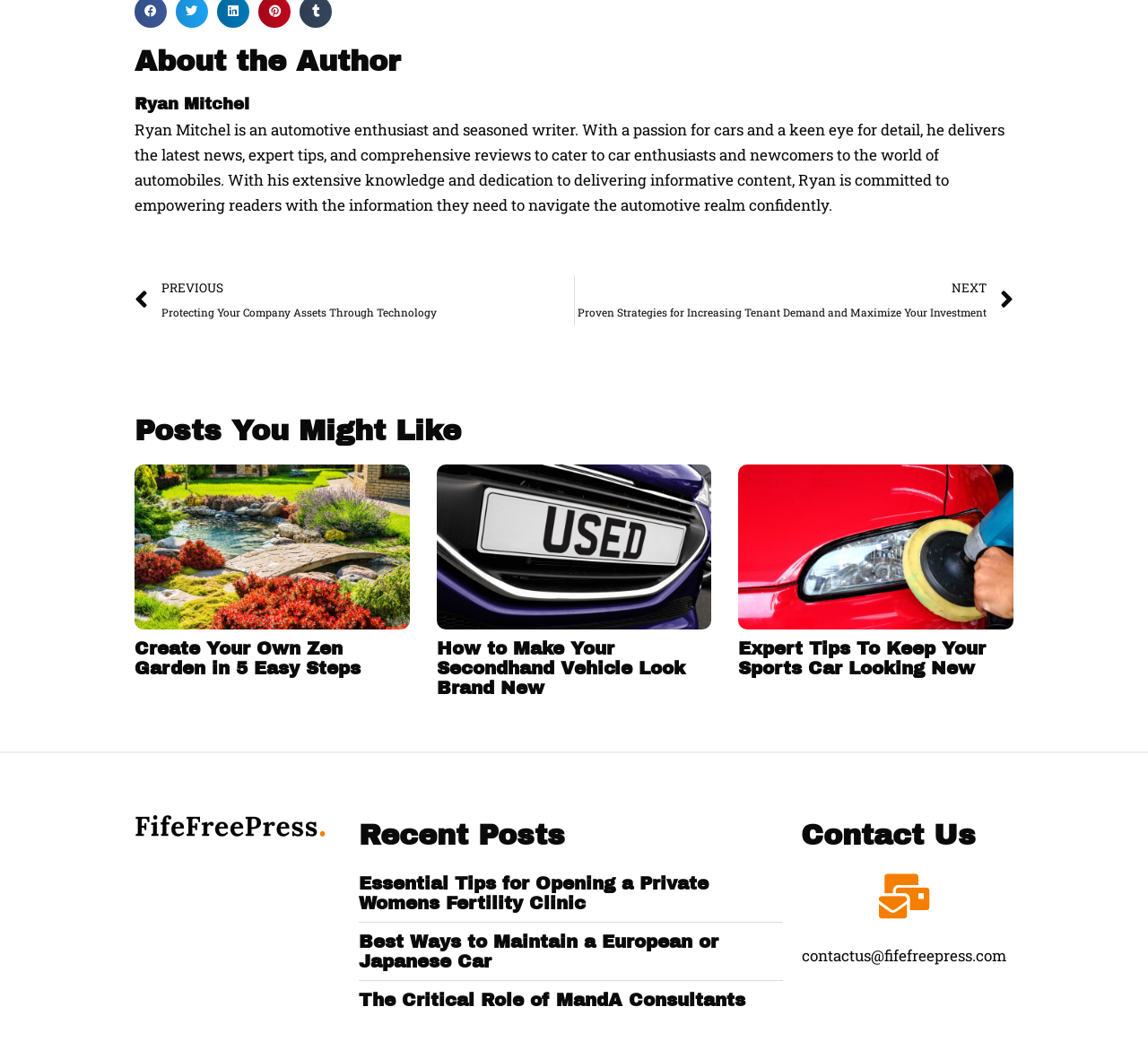Identify the bounding box coordinates of the section to be clicked to complete the task described by the following instruction: "Go to previous article". The coordinates should be four float numbers between 0 and 1, formatted as [left, top, right, bottom].

[0.117, 0.26, 0.5, 0.307]